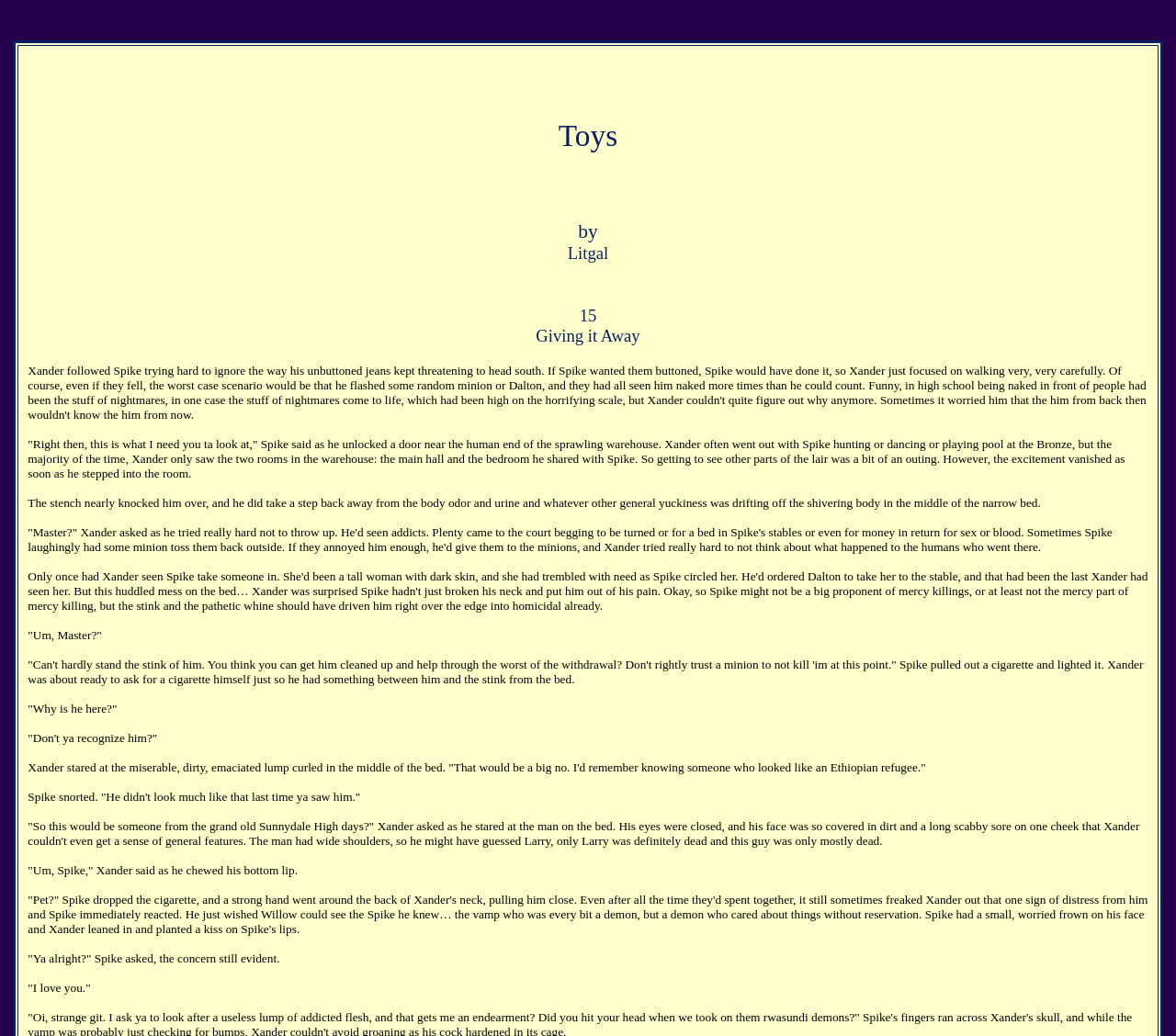What is the condition of the person on the bed? Observe the screenshot and provide a one-word or short phrase answer.

Dirty and emaciated